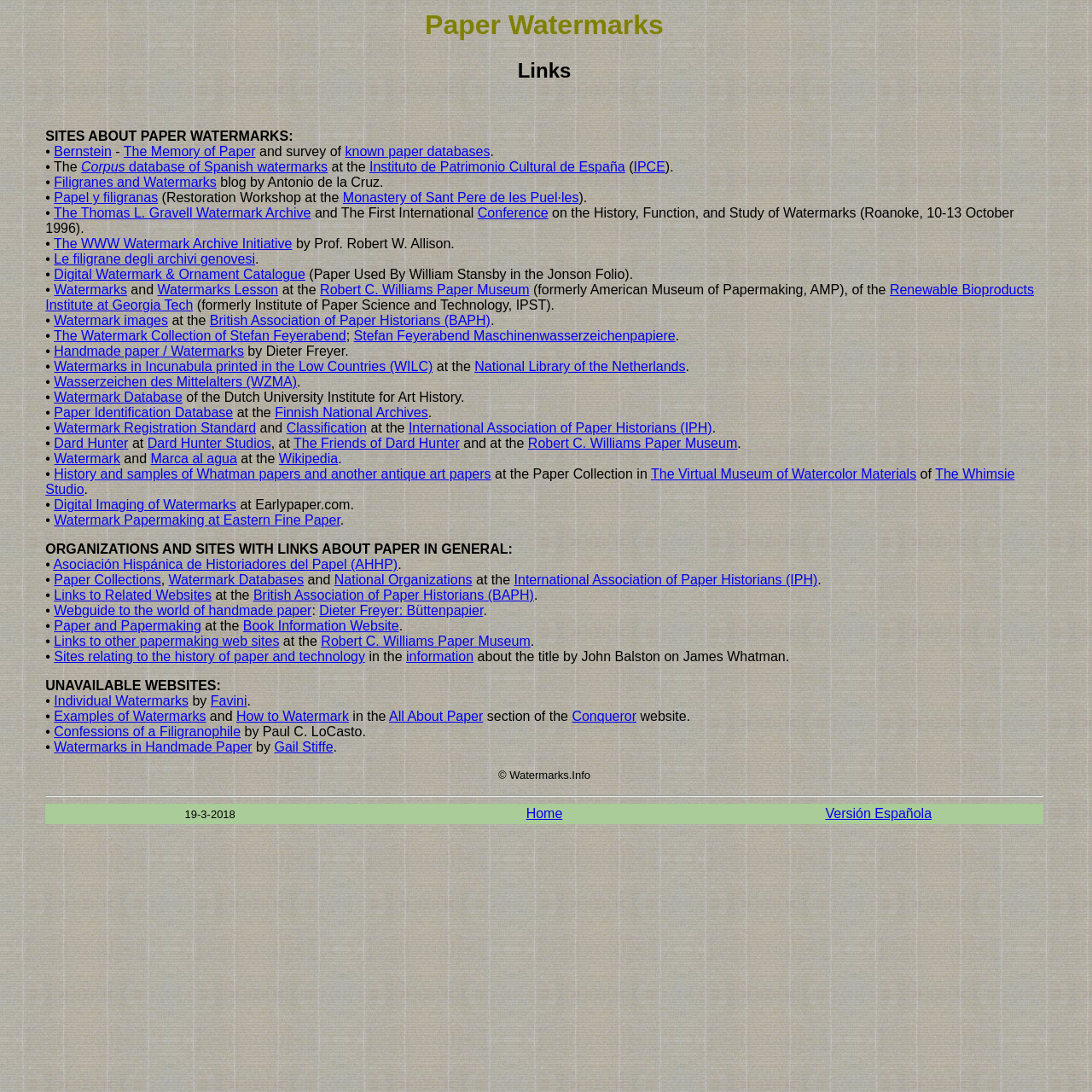Please pinpoint the bounding box coordinates for the region I should click to adhere to this instruction: "Learn about Handmade paper and Watermarks".

[0.049, 0.315, 0.223, 0.328]